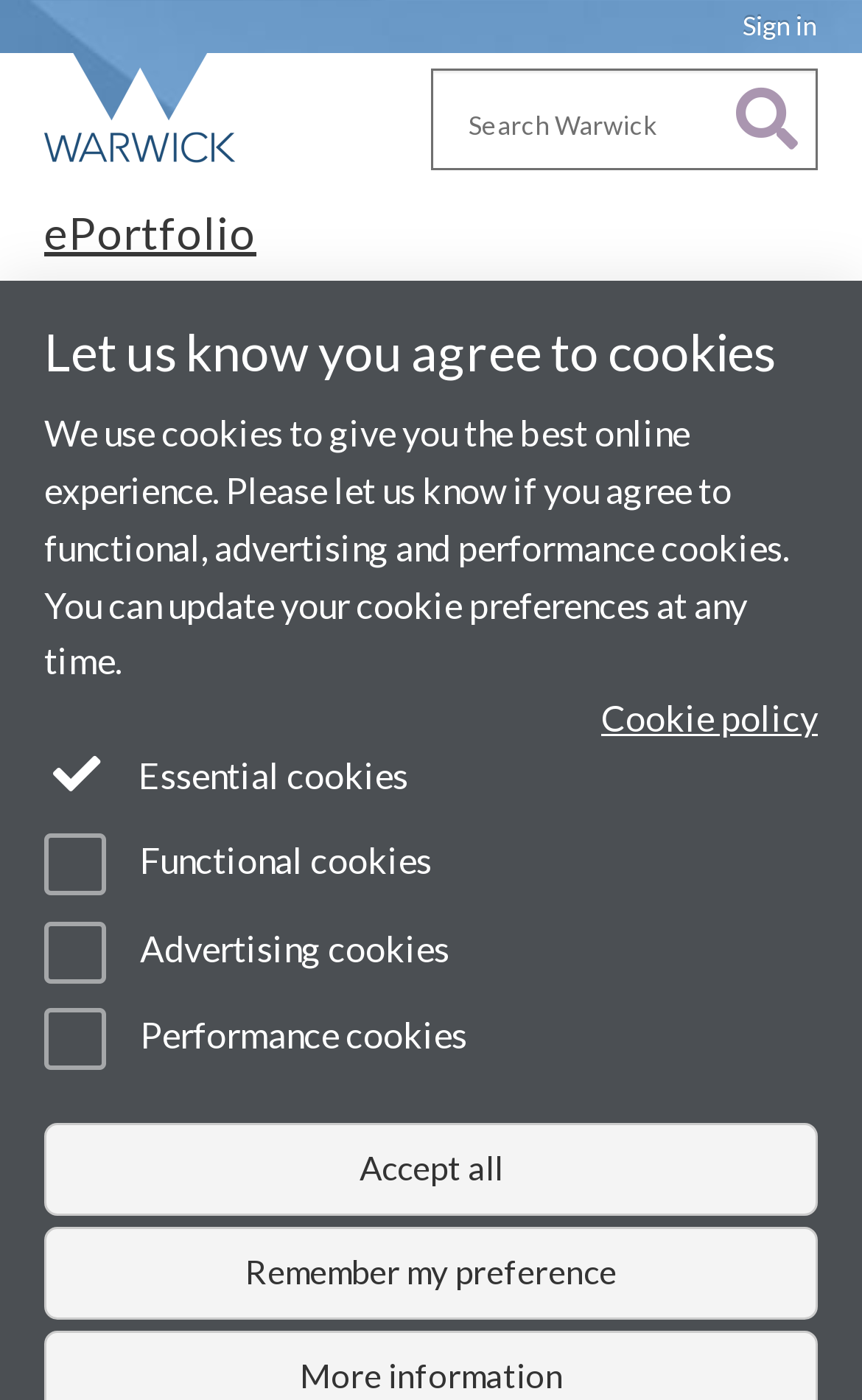Please identify the bounding box coordinates of the clickable area that will fulfill the following instruction: "Sign in". The coordinates should be in the format of four float numbers between 0 and 1, i.e., [left, top, right, bottom].

[0.862, 0.006, 0.949, 0.03]